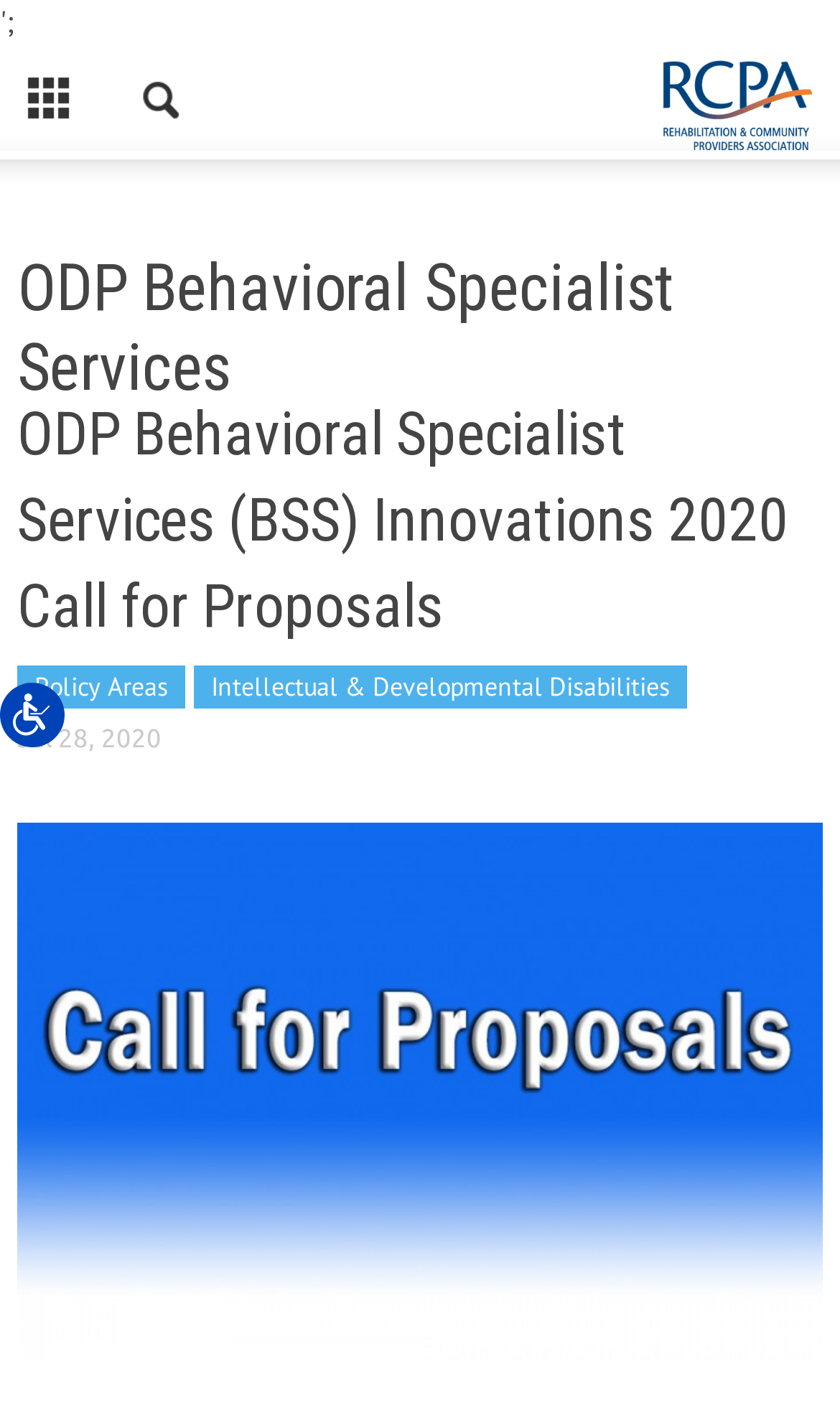Please specify the bounding box coordinates in the format (top-left x, top-left y, bottom-right x, bottom-right y), with values ranging from 0 to 1. Identify the bounding box for the UI component described as follows: Intellectual & Developmental Disabilities

[0.231, 0.475, 0.818, 0.505]